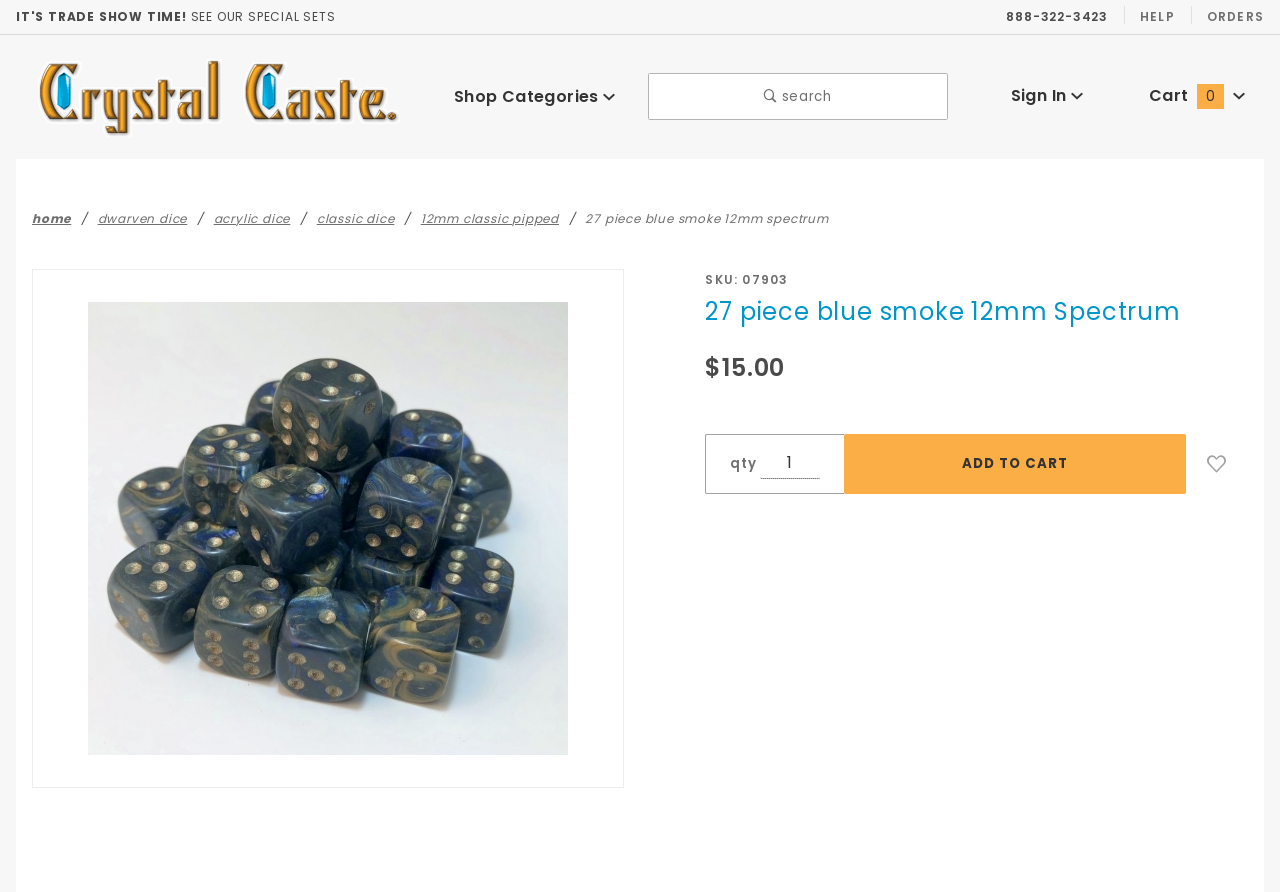What is the function of the button on the top right?
Make sure to answer the question with a detailed and comprehensive explanation.

I found the function of the button on the top right by looking at the link element with the text 'Sign In', which suggests that the button is used for signing in to the website.